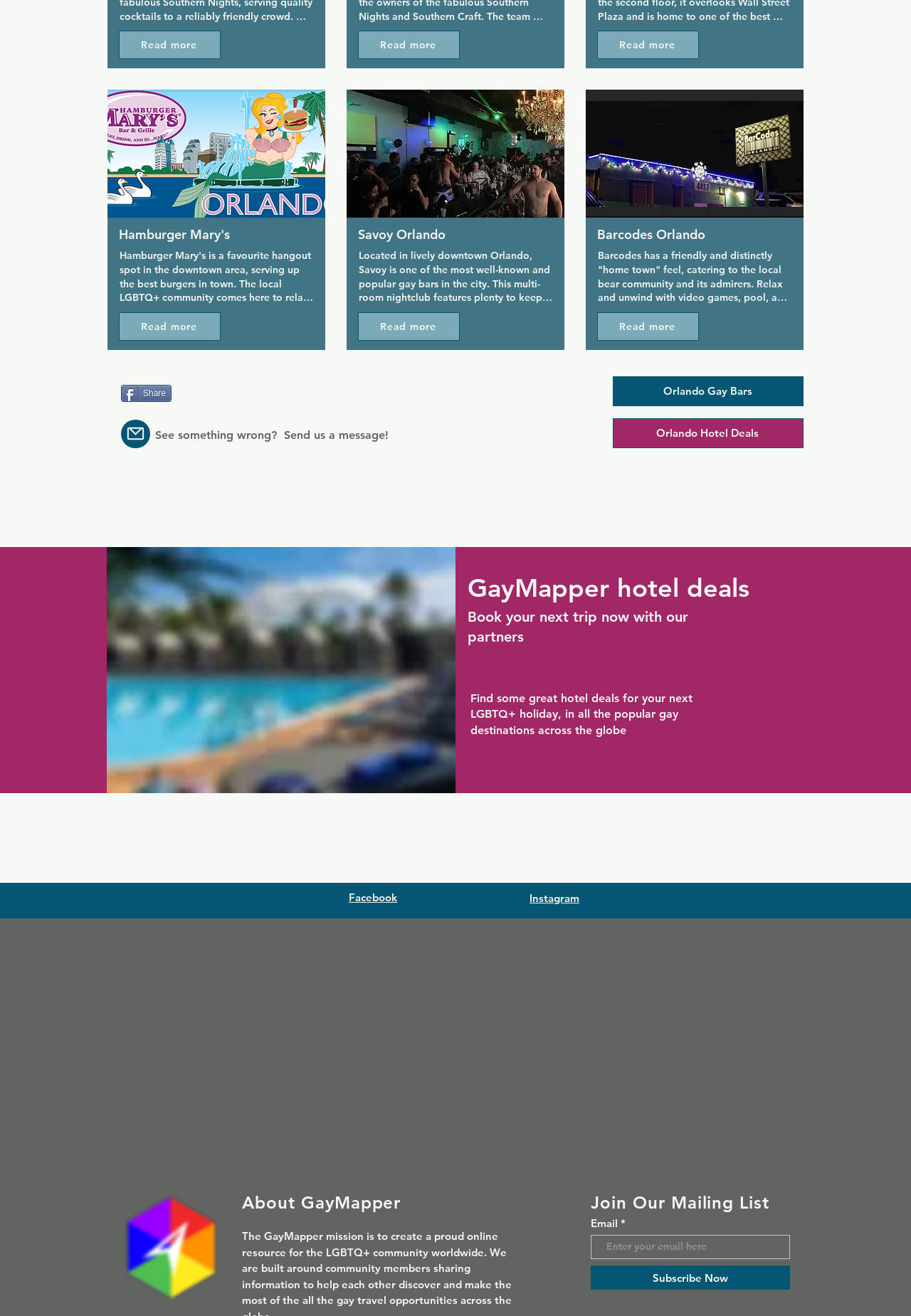What is the purpose of the 'GayMapper hotel deals' section?
Provide a one-word or short-phrase answer based on the image.

To book hotel deals